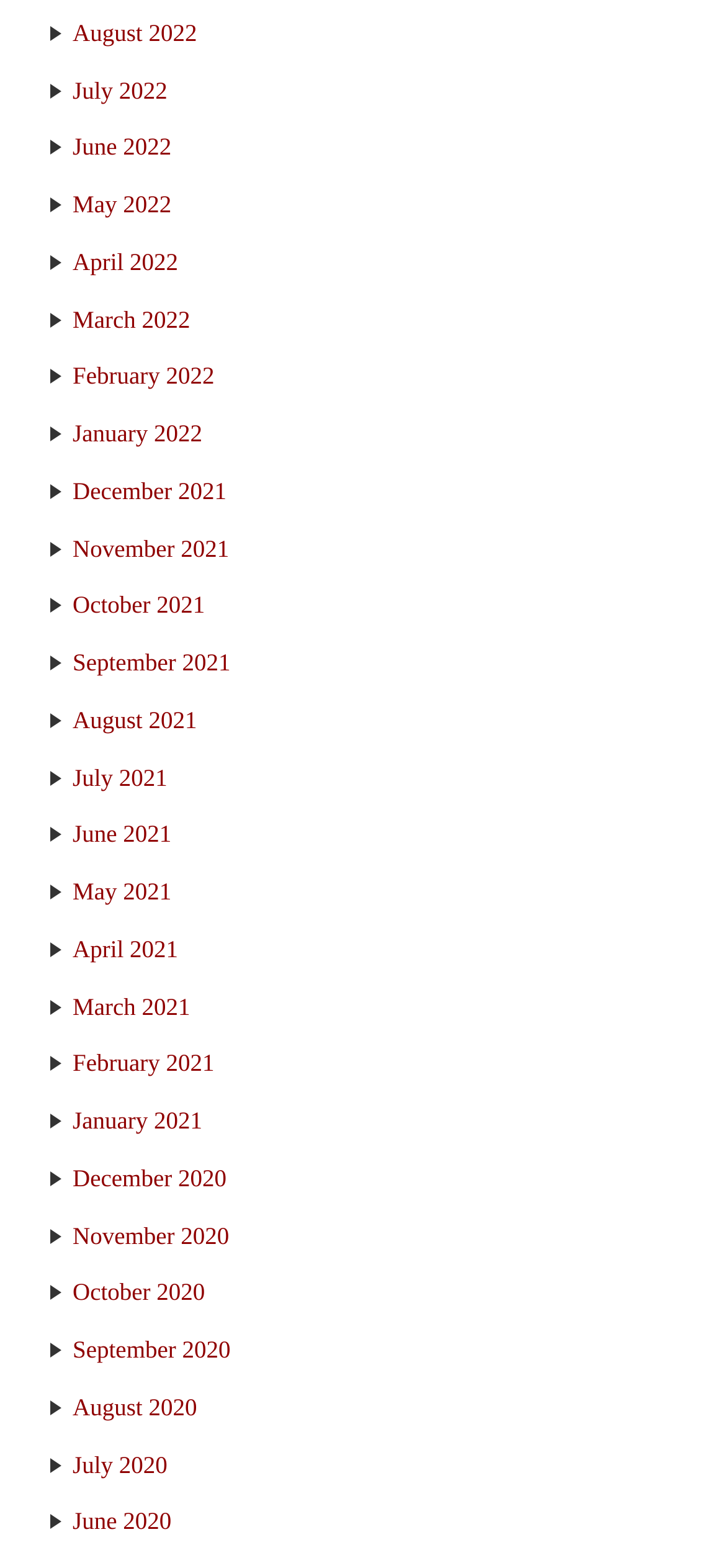Please identify the bounding box coordinates of the area that needs to be clicked to fulfill the following instruction: "go to July 2021."

[0.1, 0.486, 0.231, 0.504]